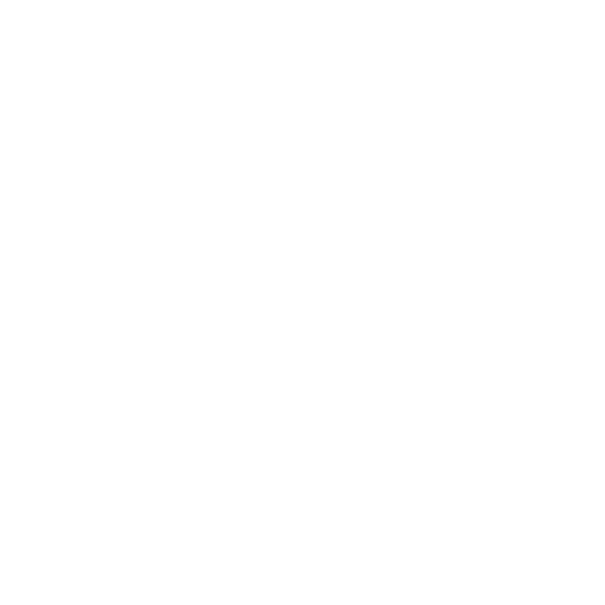Describe all the important aspects and features visible in the image.

The image showcases the "Nkem Ethnic Long Sleeve O-neck Outfit," a stylish and culturally inspired clothing piece featured on the Orevaa African Clothing website. The outfit is designed with traditional motifs and comfortable fit, making it ideal for various occasions. The product is currently priced at €232.50, down from the original price of €395.25. This high-quality attire highlights craftsmanship and elegance, appealing to those looking to incorporate ethnic designs into their wardrobe.